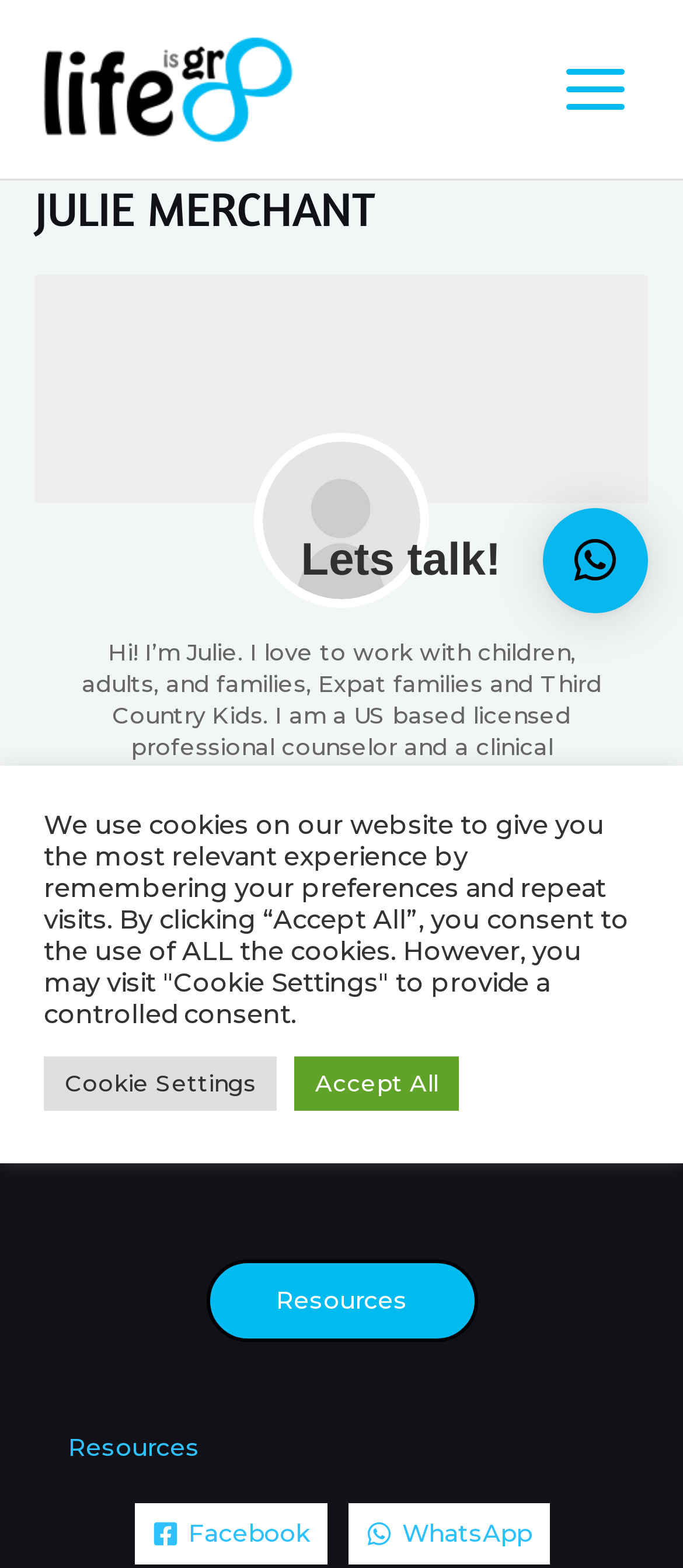Highlight the bounding box coordinates of the region I should click on to meet the following instruction: "Explore 'Debt Collection Harassment (FDCPA)'".

None